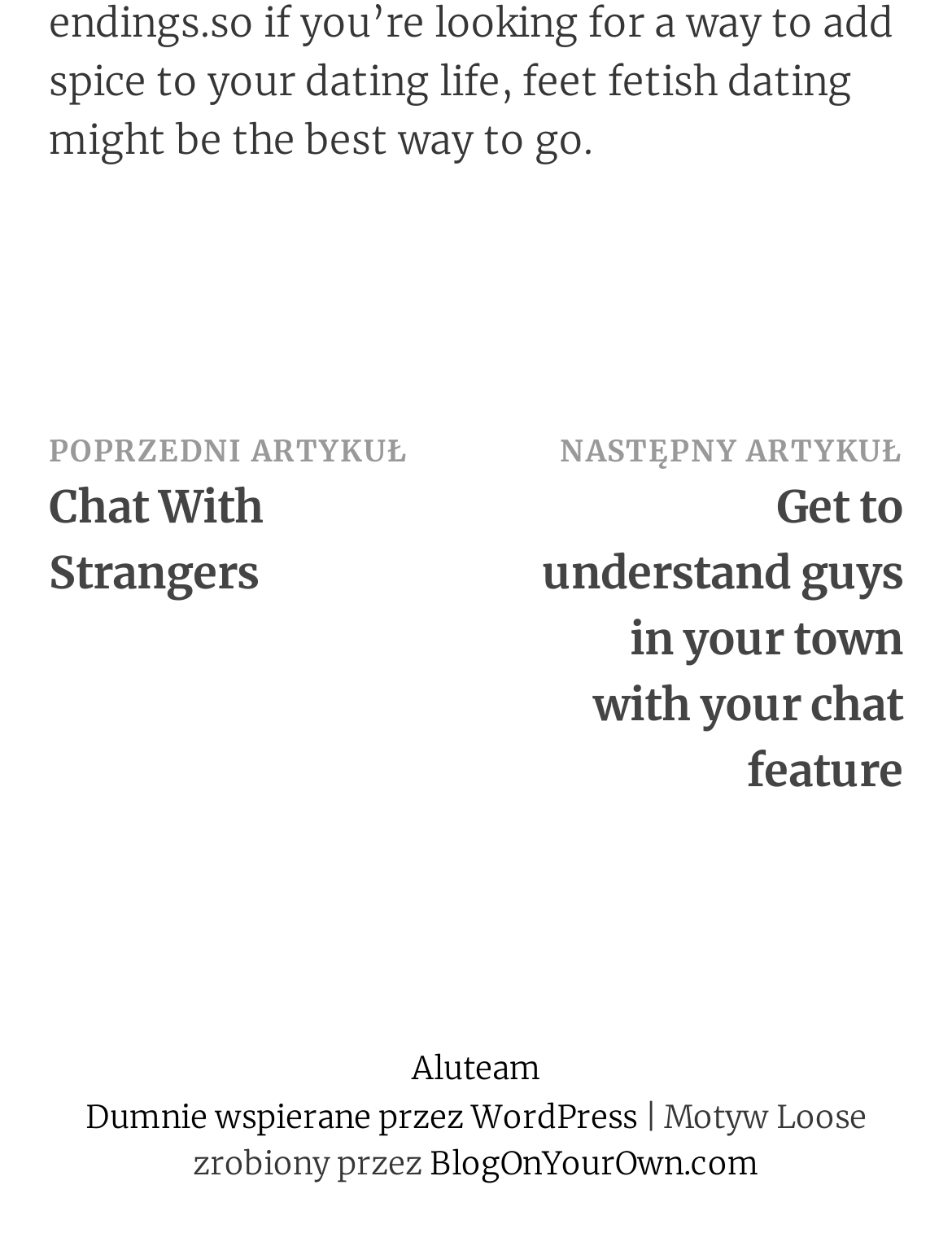Answer the question with a single word or phrase: 
What is the platform that supports the website?

WordPress